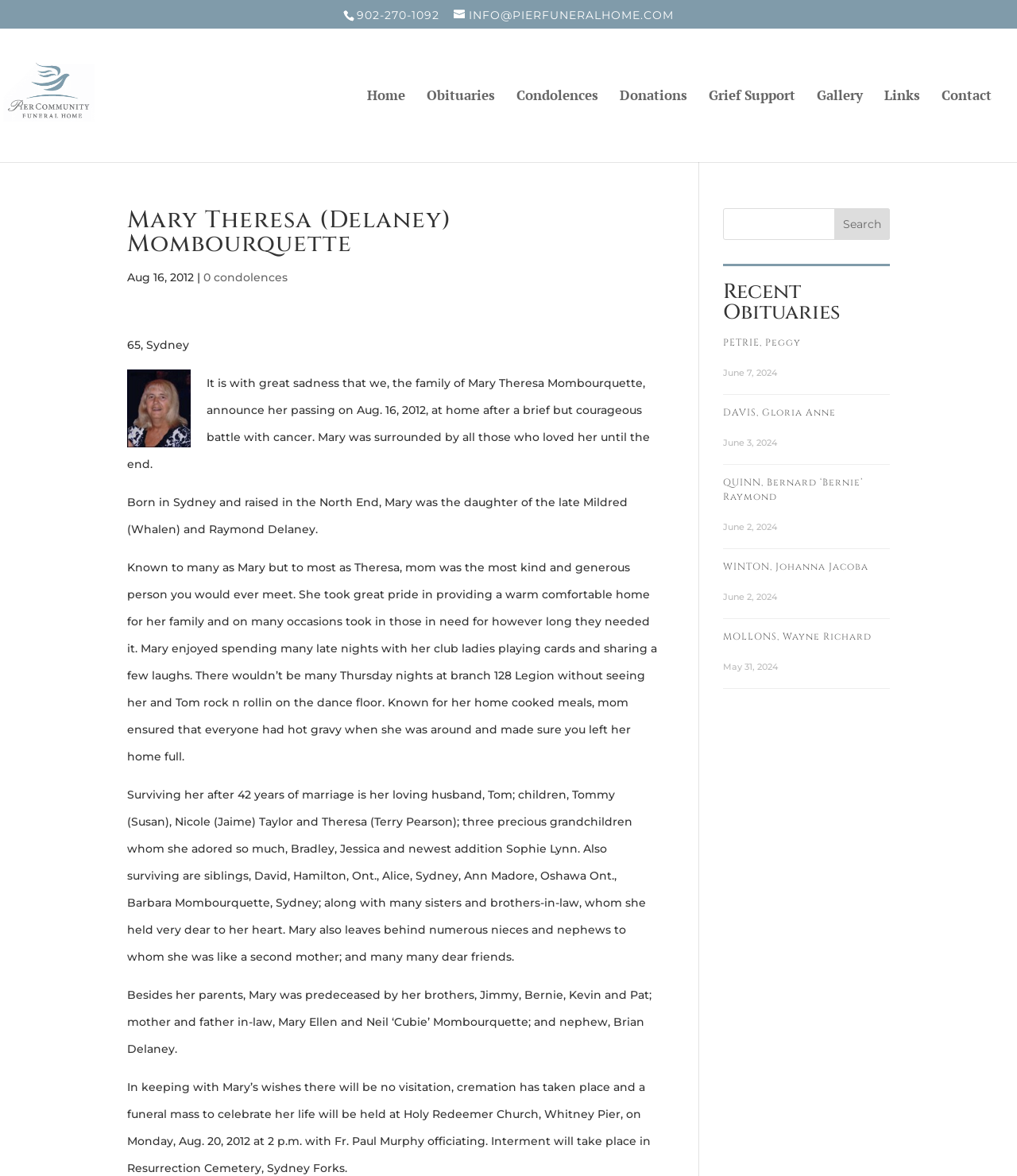Locate the bounding box coordinates of the area that needs to be clicked to fulfill the following instruction: "Click the Pier Community Funeral Home link". The coordinates should be in the format of four float numbers between 0 and 1, namely [left, top, right, bottom].

[0.027, 0.072, 0.169, 0.087]